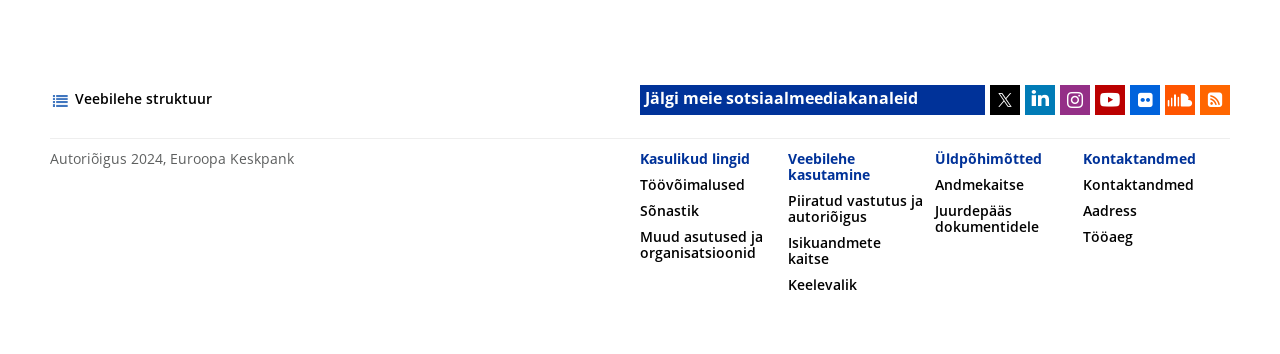Based on the element description parent_node: Jälgi meie sotsiaalmeediakanaleid title="YouTube", identify the bounding box of the UI element in the given webpage screenshot. The coordinates should be in the format (top-left x, top-left y, bottom-right x, bottom-right y) and must be between 0 and 1.

[0.855, 0.241, 0.879, 0.326]